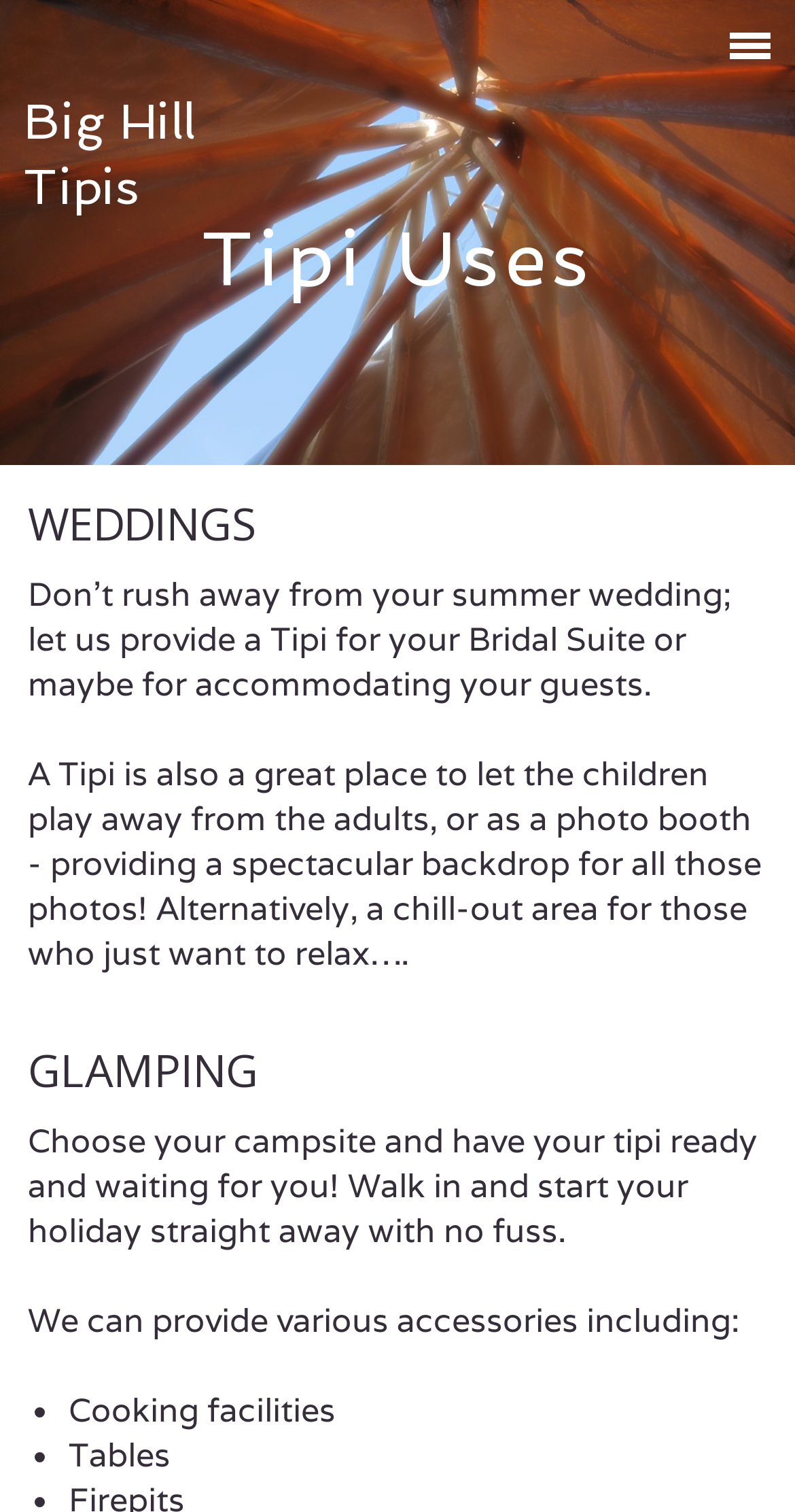Please analyze the image and provide a thorough answer to the question:
What is another use of a Tipi mentioned on the webpage?

In addition to other uses, a Tipi can also be used as a chill-out area for those who want to relax, as mentioned in the 'WEDDINGS' section.